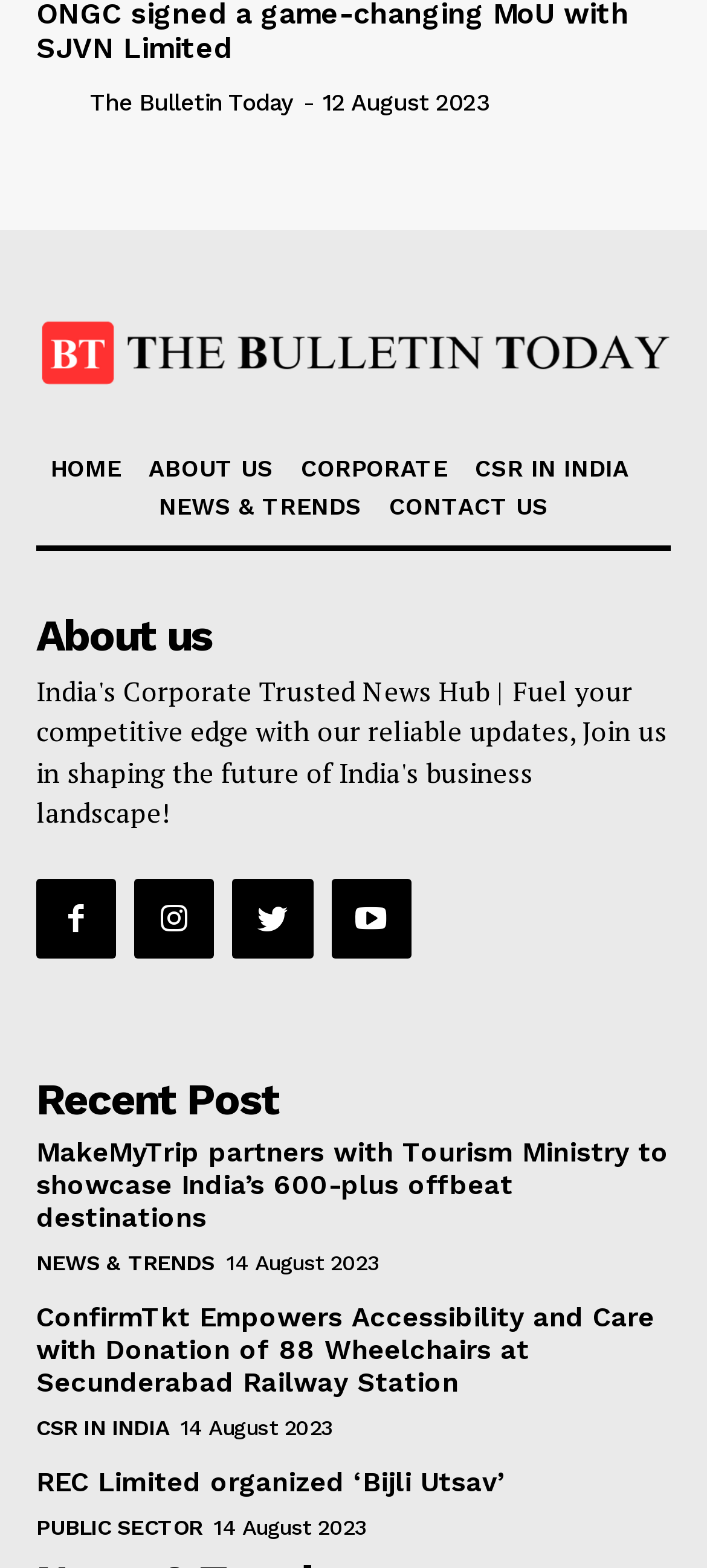Find the bounding box coordinates of the clickable element required to execute the following instruction: "View the recent post about MakeMyTrip". Provide the coordinates as four float numbers between 0 and 1, i.e., [left, top, right, bottom].

[0.051, 0.724, 0.949, 0.787]